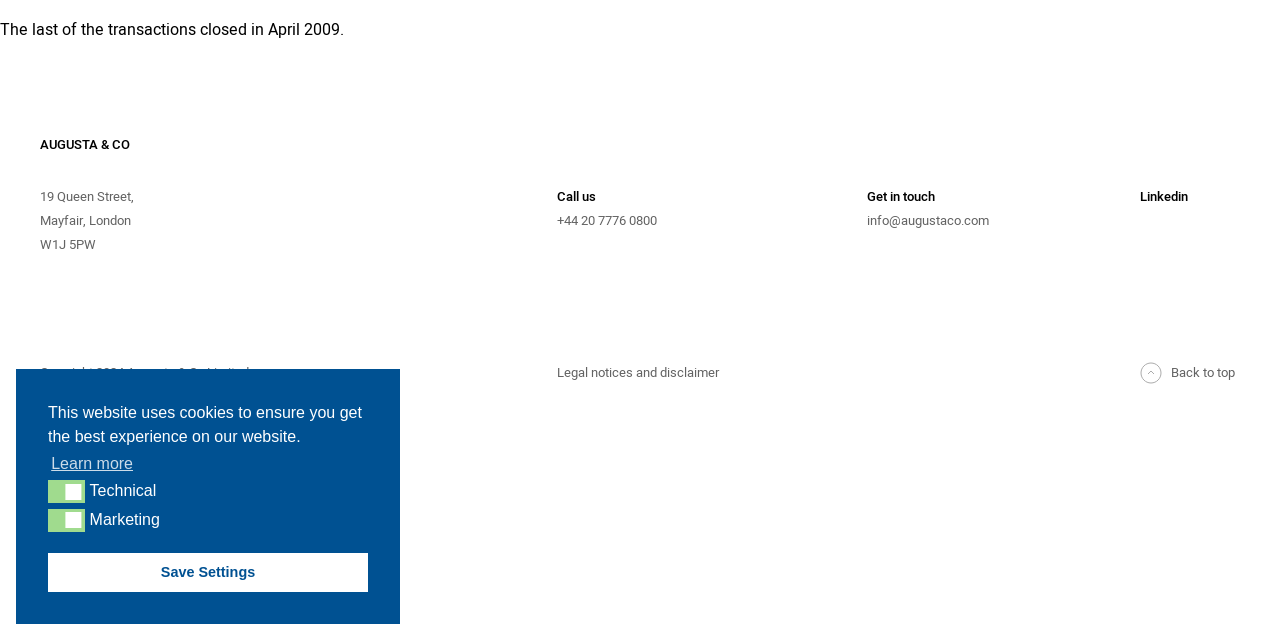Find the bounding box of the UI element described as follows: "+44 20 7776 0800".

[0.435, 0.327, 0.565, 0.364]